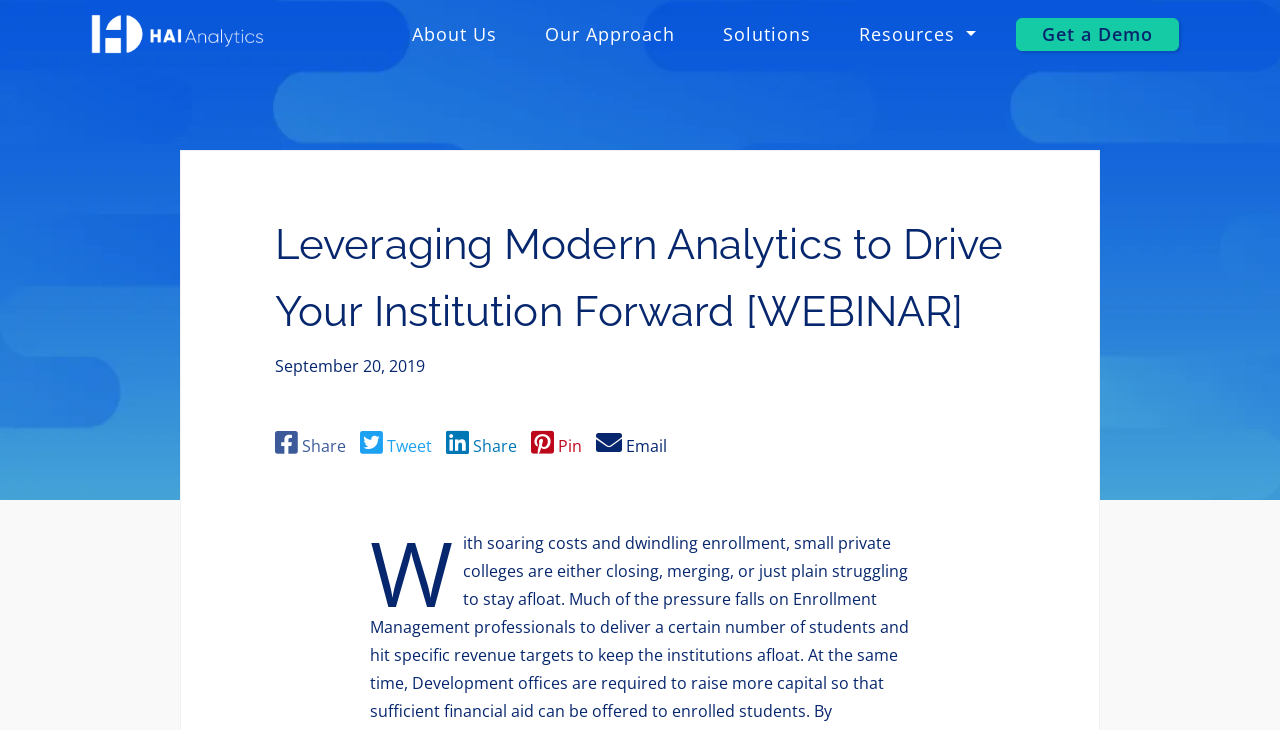Generate an in-depth caption that captures all aspects of the webpage.

The webpage appears to be a promotional page for a webinar about leveraging modern analytics. At the top left, there is a logo of "HAI Analytics" with a link to the company's website. Next to the logo, there are several navigation links, including "About Us", "Our Approach", "Solutions", and a dropdown button for "Resources". On the far right, there is a call-to-action link to "Get a Demo".

Below the navigation links, there is a large hero image that spans the entire width of the page. Above the hero image, there is a heading that reads "Leveraging Modern Analytics to Drive Your Institution Forward [WEBINAR]". Below the heading, there is a date "September 20, 2019" and a set of social media sharing links, including Facebook, Twitter, LinkedIn, Pinterest, and Email.

At the bottom left of the page, there is a single character "W" which may be a logo or an icon. Overall, the page has a clean layout with a prominent call-to-action and easy access to navigation links.